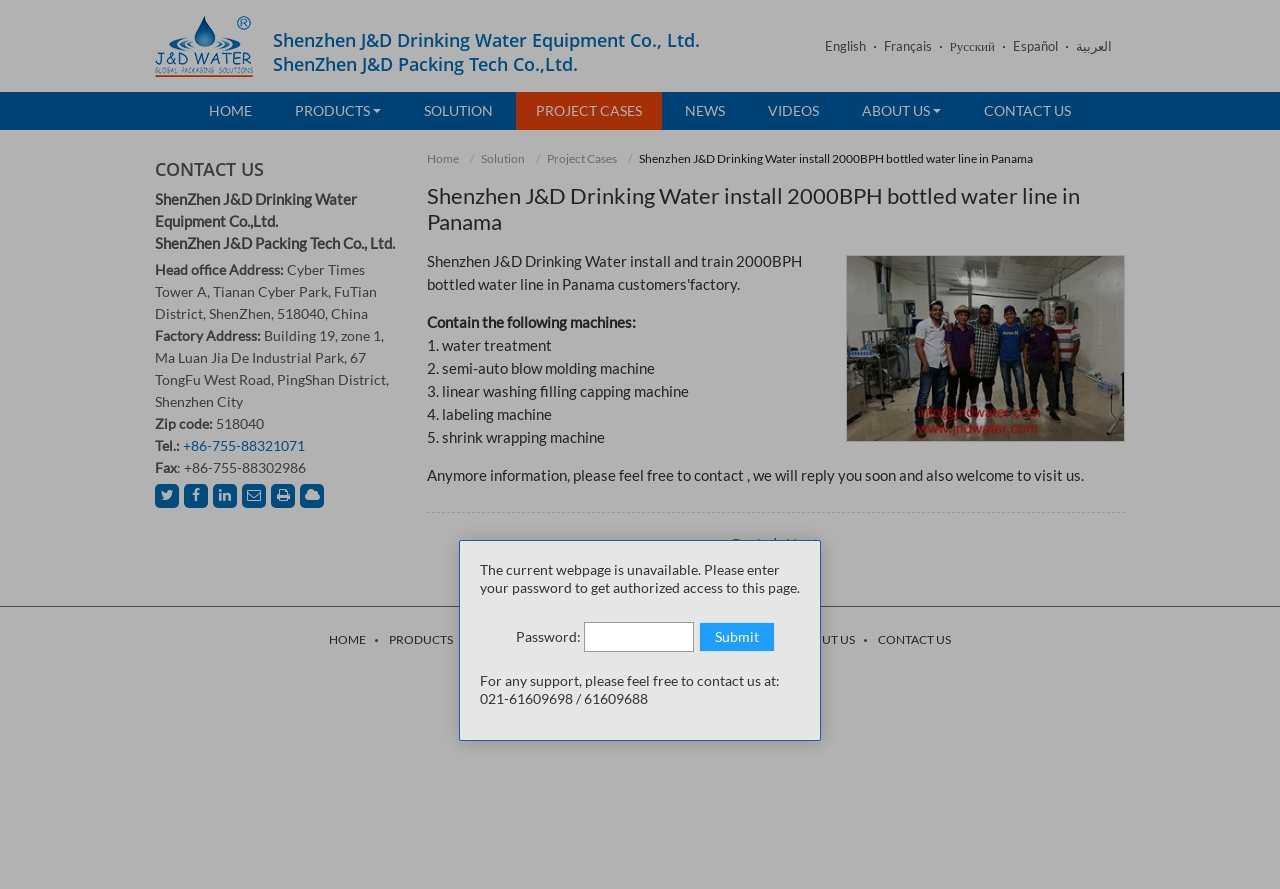Identify the bounding box coordinates for the UI element mentioned here: "Contact Us". Provide the coordinates as four float values between 0 and 1, i.e., [left, top, right, bottom].

[0.678, 0.712, 0.751, 0.728]